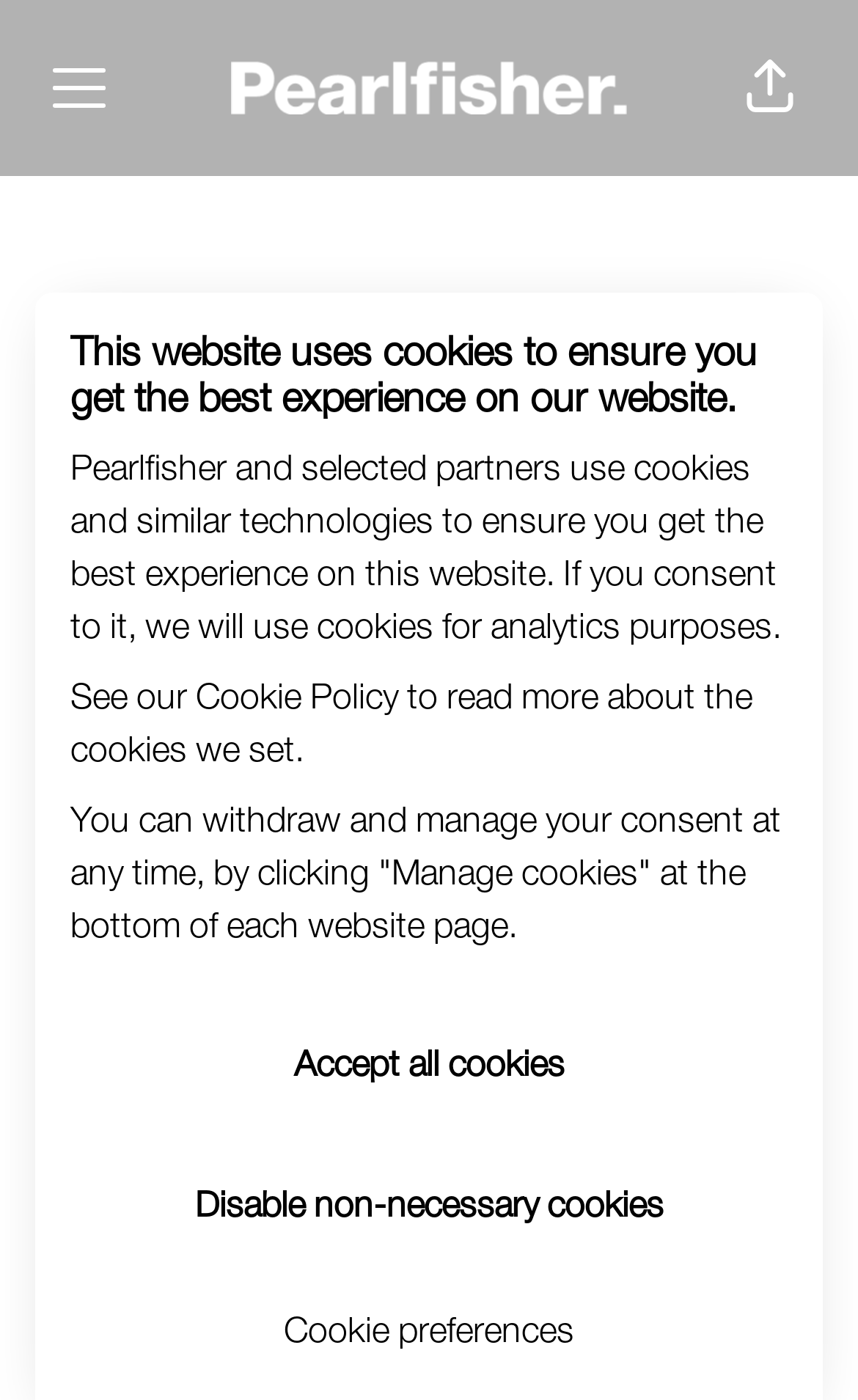Answer the question briefly using a single word or phrase: 
What is the location of the Freelance Finance Director job?

London